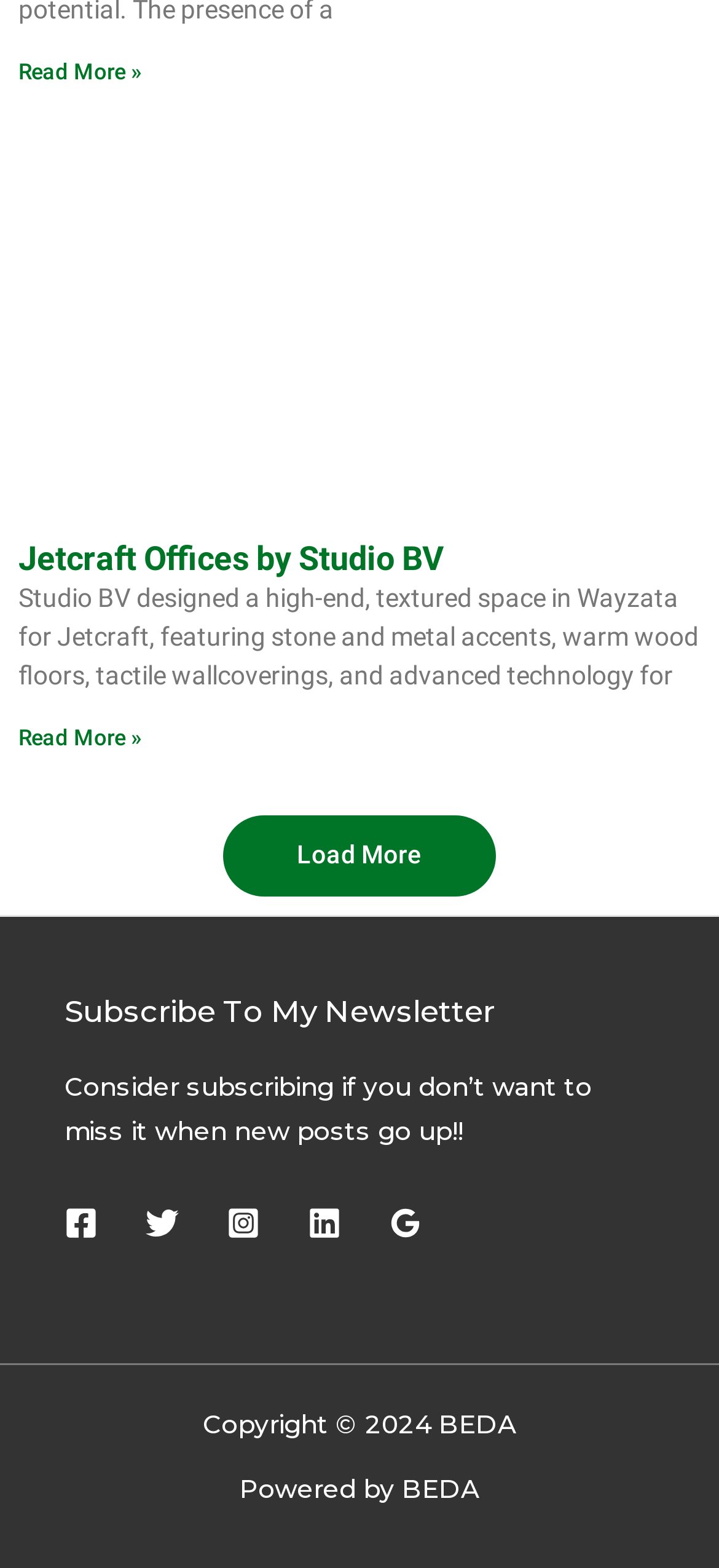Pinpoint the bounding box coordinates of the clickable area needed to execute the instruction: "Visit Facebook page". The coordinates should be specified as four float numbers between 0 and 1, i.e., [left, top, right, bottom].

[0.09, 0.77, 0.136, 0.791]